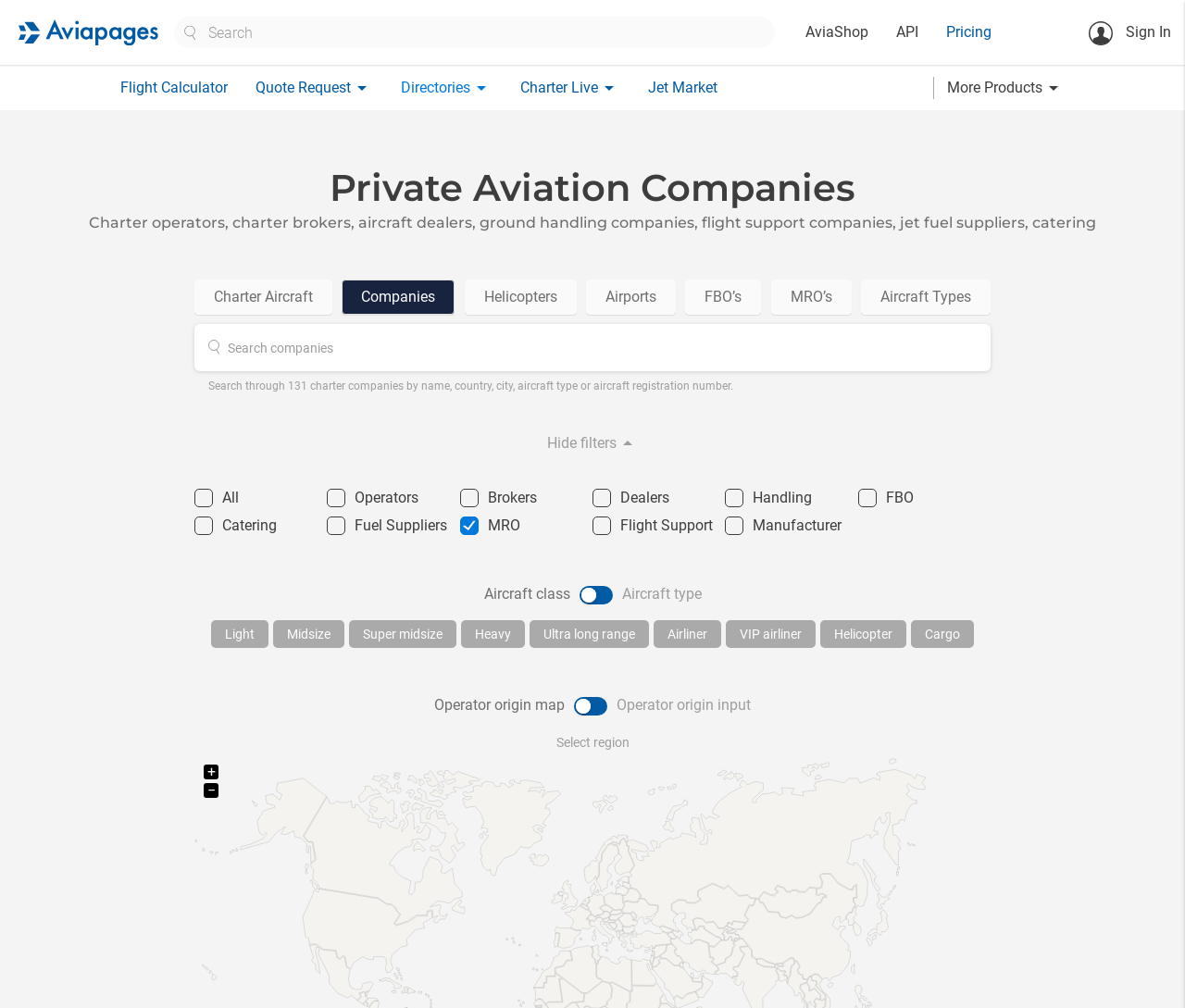Observe the image and answer the following question in detail: What types of aircraft can be searched?

The webpage allows users to search for different types of aircraft, including Light, Midsize, Super midsize, Heavy, Ultra long range, Airliner, VIP airliner, Helicopter, and Cargo. This is indicated by the static text on the webpage.